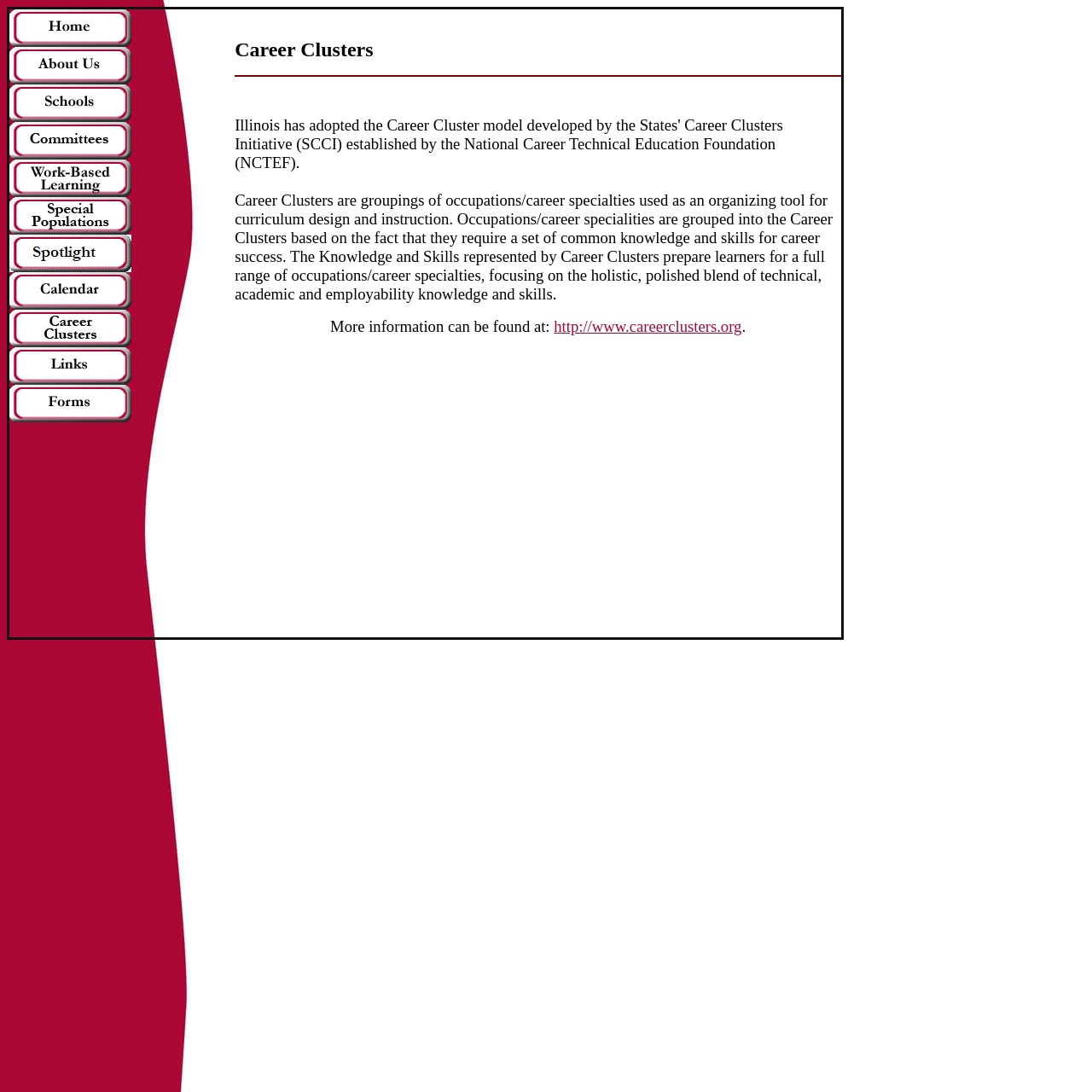Provide the bounding box coordinates of the UI element that matches the description: "Our Culture".

None